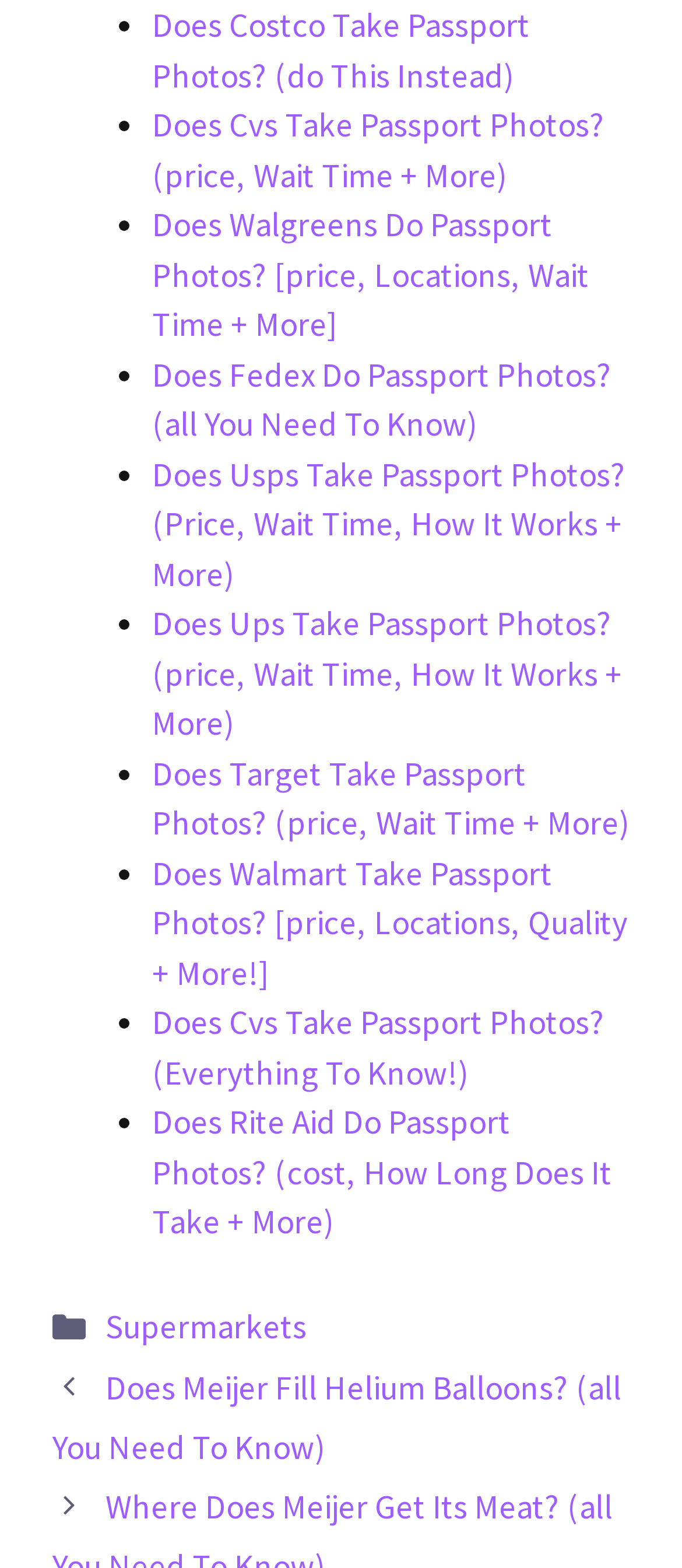Can you provide the bounding box coordinates for the element that should be clicked to implement the instruction: "View 'Categories'"?

[0.152, 0.828, 0.373, 0.855]